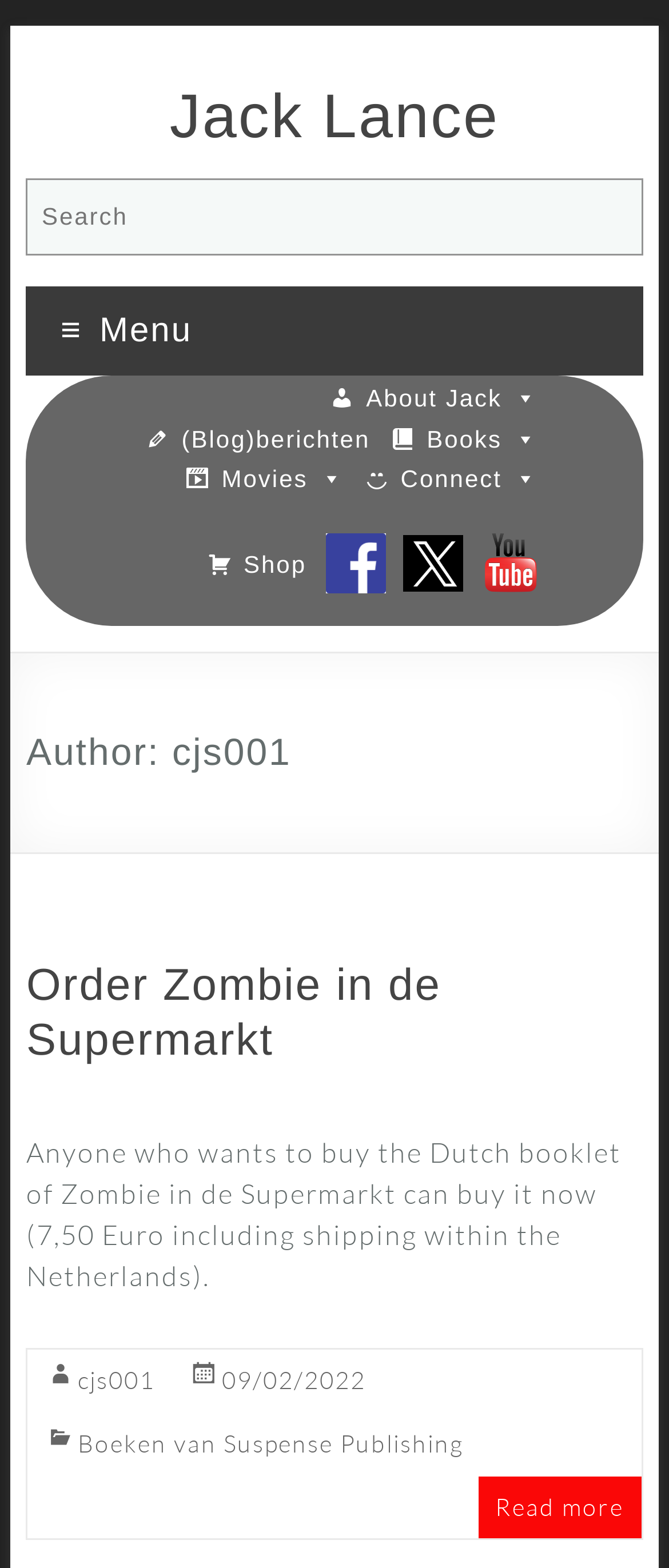How many menu items are there?
Based on the visual information, provide a detailed and comprehensive answer.

I counted the number of menu items by looking at the links with icons, which are 'About Jack', 'Blog', 'Books', 'Movies', and 'Connect'.